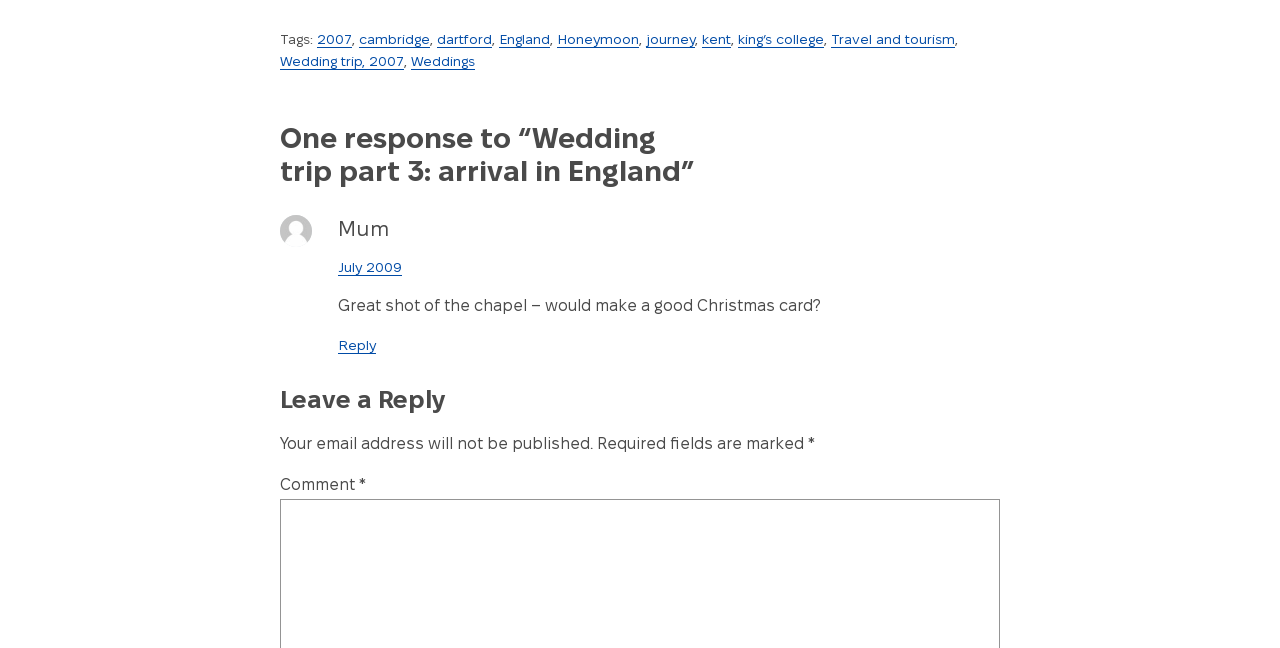Specify the bounding box coordinates of the area to click in order to execute this command: 'Click on the 'Travel and tourism' link'. The coordinates should consist of four float numbers ranging from 0 to 1, and should be formatted as [left, top, right, bottom].

[0.649, 0.052, 0.746, 0.072]